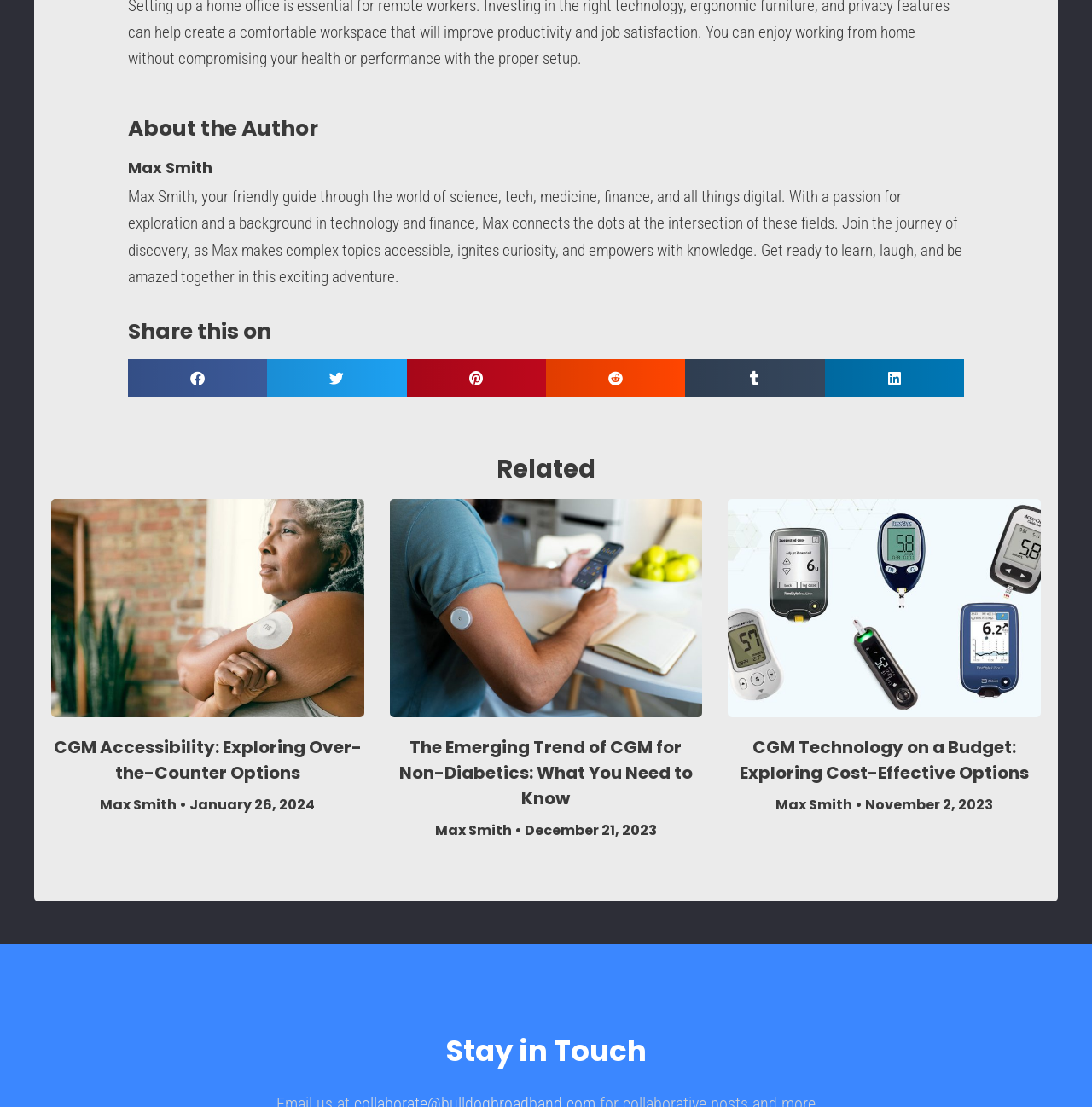Determine the bounding box coordinates of the clickable region to execute the instruction: "Stay in Touch with Max Smith". The coordinates should be four float numbers between 0 and 1, denoted as [left, top, right, bottom].

[0.233, 0.93, 0.767, 0.969]